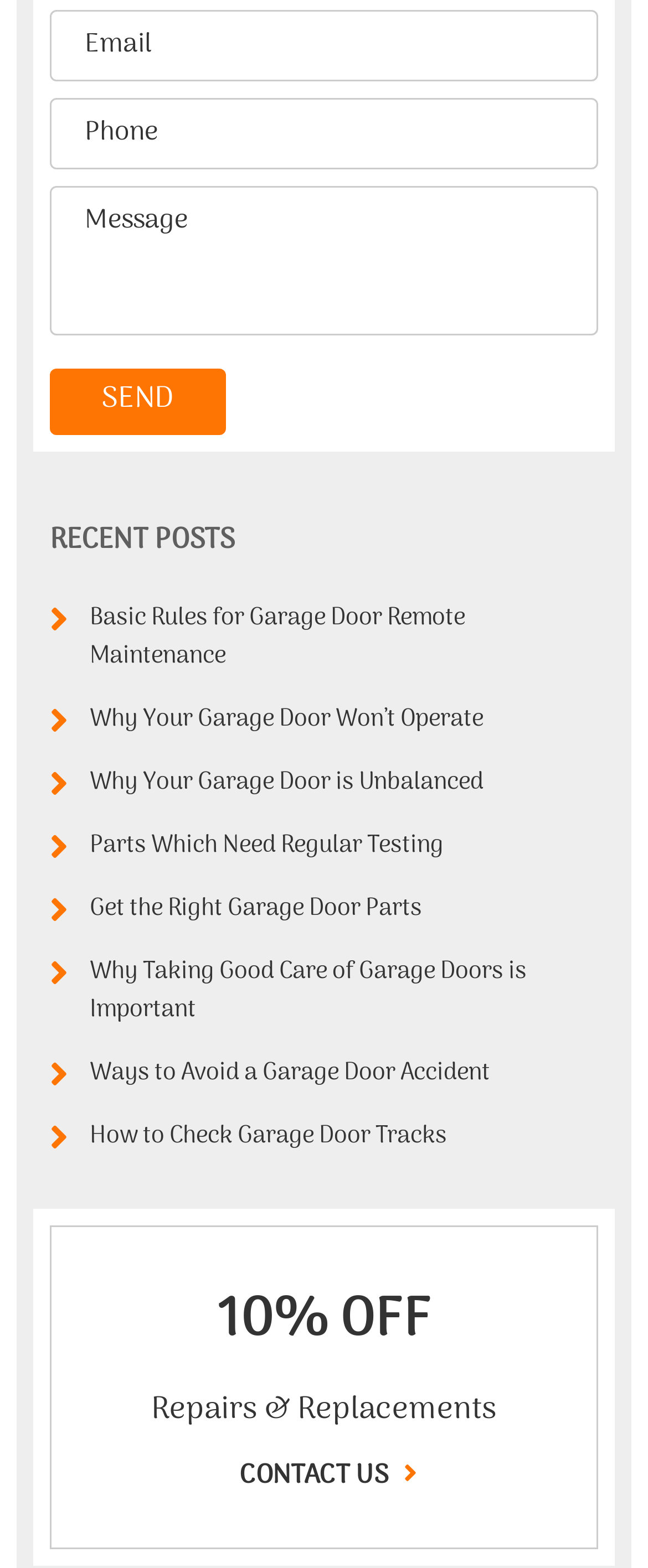Please reply to the following question with a single word or a short phrase:
How can I contact the website owner?

Click 'CONTACT US'